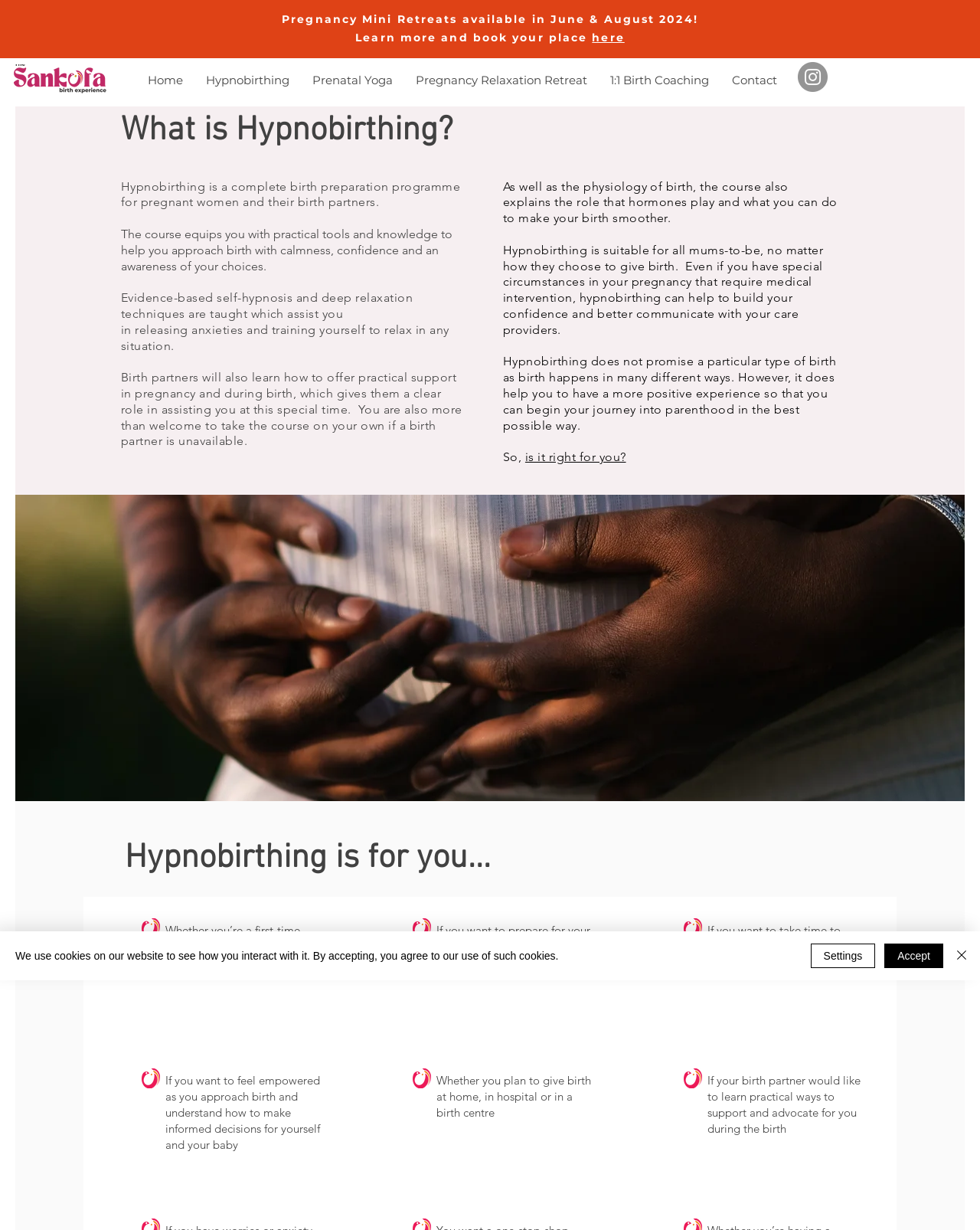Please locate the bounding box coordinates of the element that needs to be clicked to achieve the following instruction: "Read the article about Housing Works Cannabis Co.". The coordinates should be four float numbers between 0 and 1, i.e., [left, top, right, bottom].

None